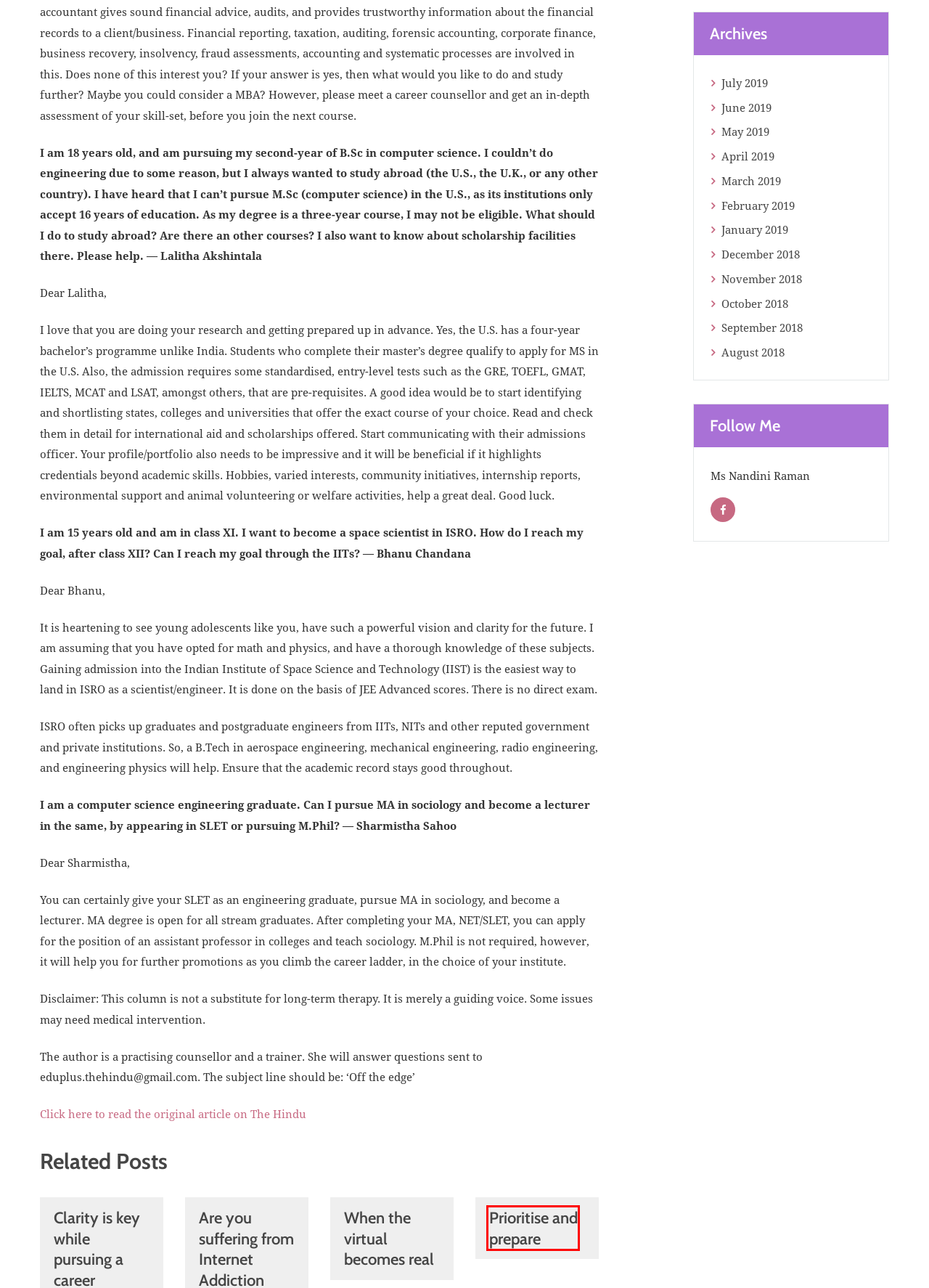A screenshot of a webpage is given, marked with a red bounding box around a UI element. Please select the most appropriate webpage description that fits the new page after clicking the highlighted element. Here are the candidates:
A. July 2019 – Ms Nandini Raman
B. August 2018 – Ms Nandini Raman
C. October 2018 – Ms Nandini Raman
D. November 2018 – Ms Nandini Raman
E. April 2019 – Ms Nandini Raman
F. September 2018 – Ms Nandini Raman
G. December 2018 – Ms Nandini Raman
H. Prioritise and prepare – Ms Nandini Raman

H